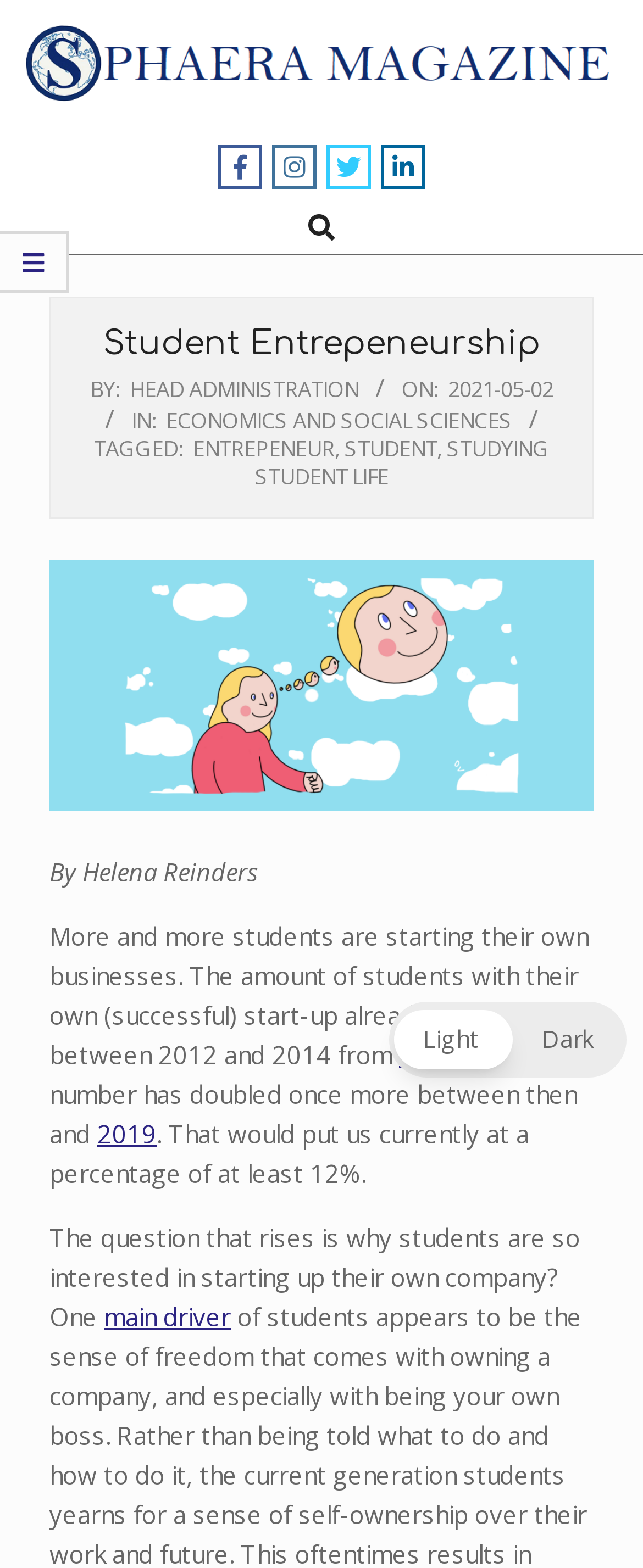Extract the bounding box coordinates of the UI element described by: "parent_node: Sphaera Magazine". The coordinates should include four float numbers ranging from 0 to 1, e.g., [left, top, right, bottom].

[0.038, 0.016, 0.962, 0.068]